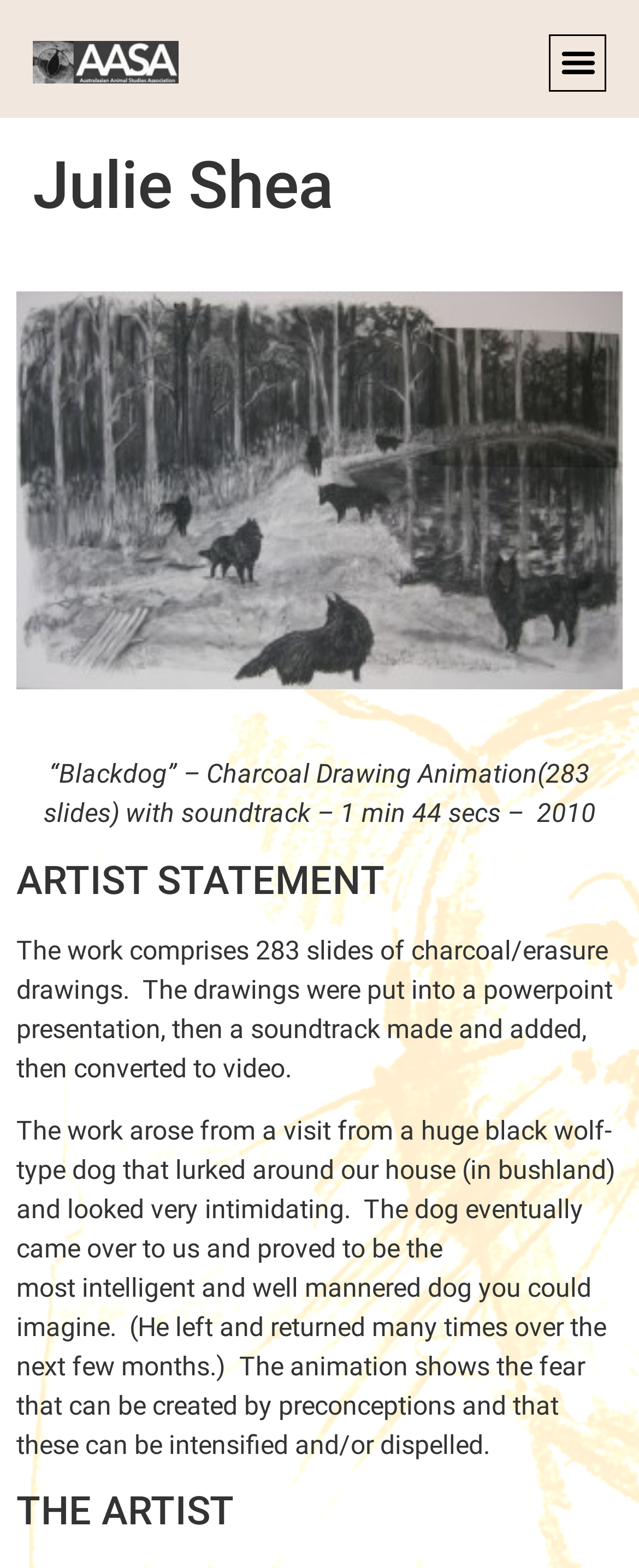Provide the bounding box coordinates, formatted as (top-left x, top-left y, bottom-right x, bottom-right y), with all values being floating point numbers between 0 and 1. Identify the bounding box of the UI element that matches the description: alt="Australasian Animal Studies Association"

[0.05, 0.012, 0.32, 0.068]